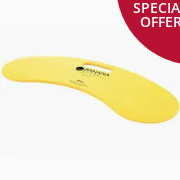Give an in-depth description of what is happening in the image.

The image features a vibrant yellow Banana Transfer Board, designed to facilitate smooth transfers for users, particularly from a wheelchair to other seating areas. This lightweight board weighs under 1kg and measures 620mm (24.4 inches) in length and 260mm (10 inches) in width, making it easy to hold and carry. It supports a maximum user weight of up to 200 kgs (30 stone). Positioned prominently in the top right corner is a red tag indicating a "SPECIAL OFFER," drawing attention to the discounted price of £44.90, down from the original price of £61.00, with additional VAT relief available. This practical device is ideal for individuals seeking independence and safety in their daily movements.